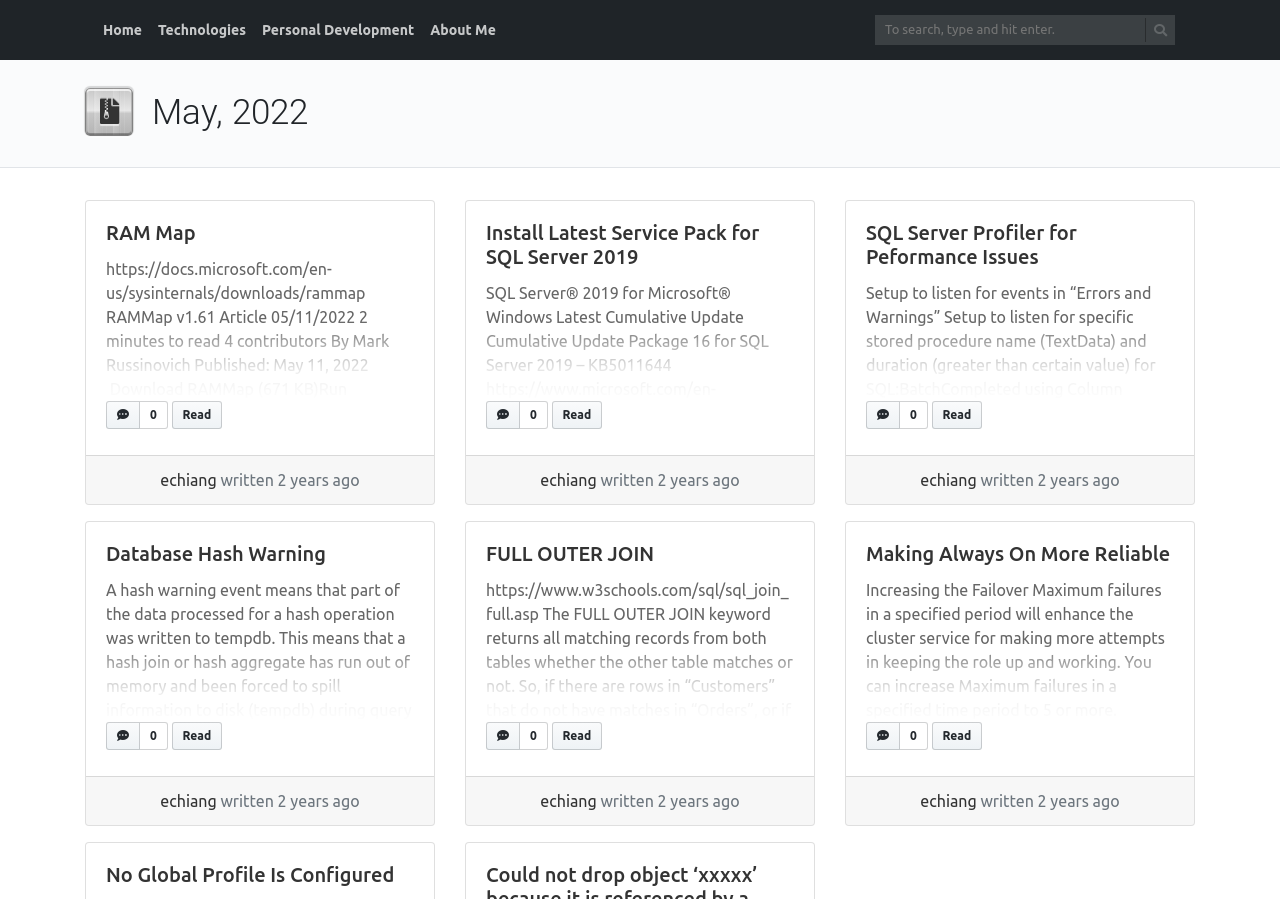Could you provide the bounding box coordinates for the portion of the screen to click to complete this instruction: "click Home"?

[0.074, 0.013, 0.117, 0.054]